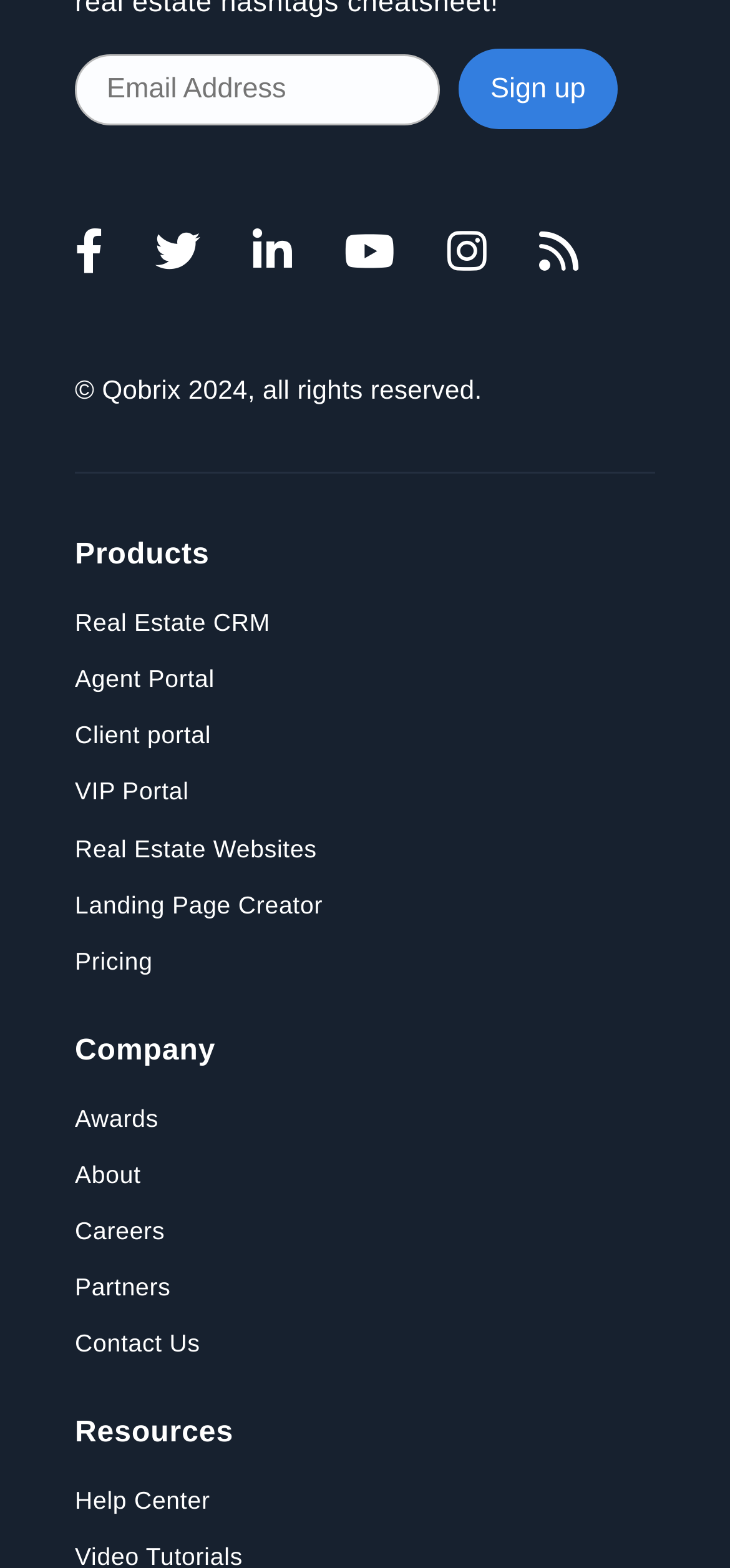Pinpoint the bounding box coordinates of the clickable element needed to complete the instruction: "Learn about Real Estate CRM". The coordinates should be provided as four float numbers between 0 and 1: [left, top, right, bottom].

[0.103, 0.388, 0.37, 0.418]